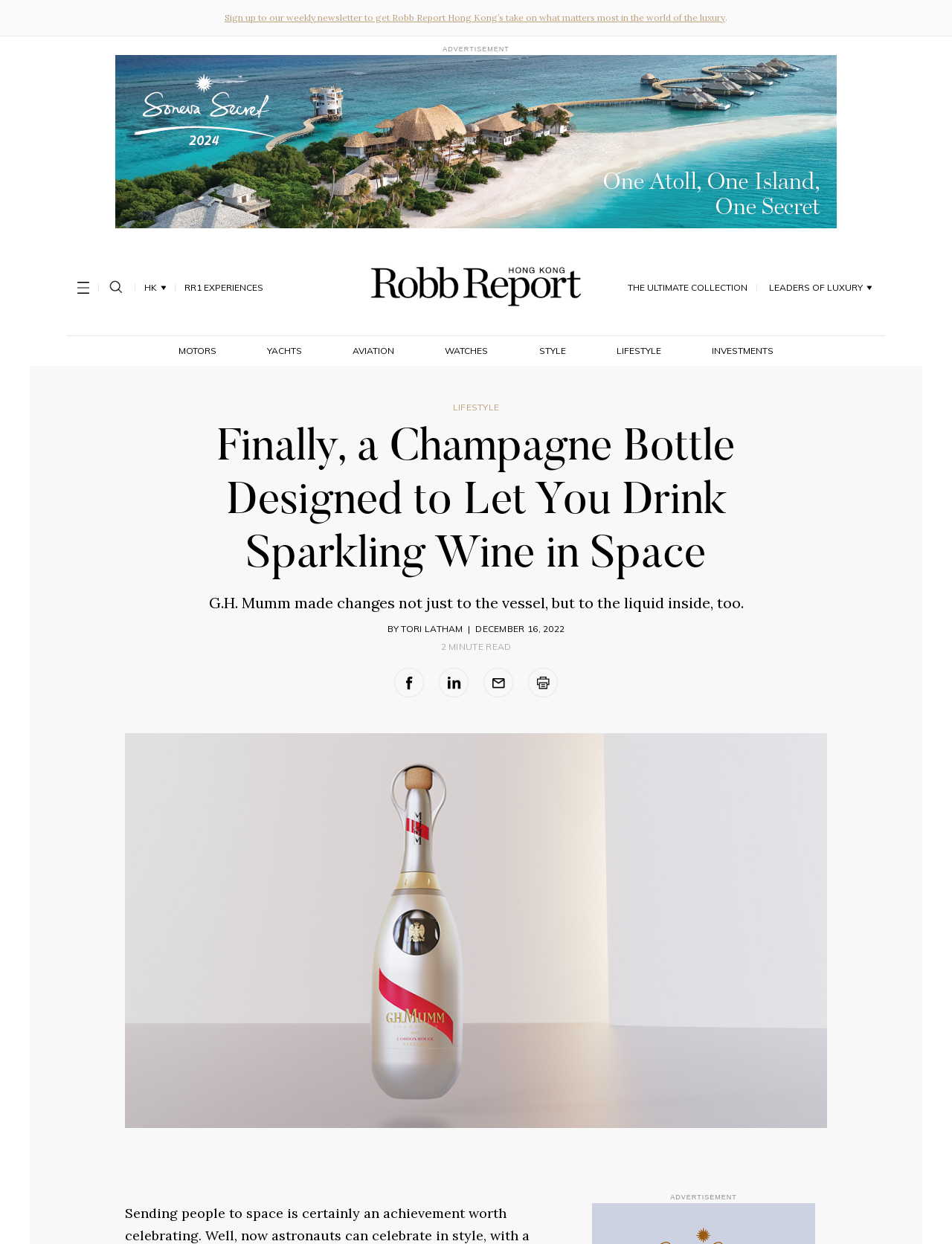Answer this question using a single word or a brief phrase:
What is the date of the article?

DECEMBER 16, 2022